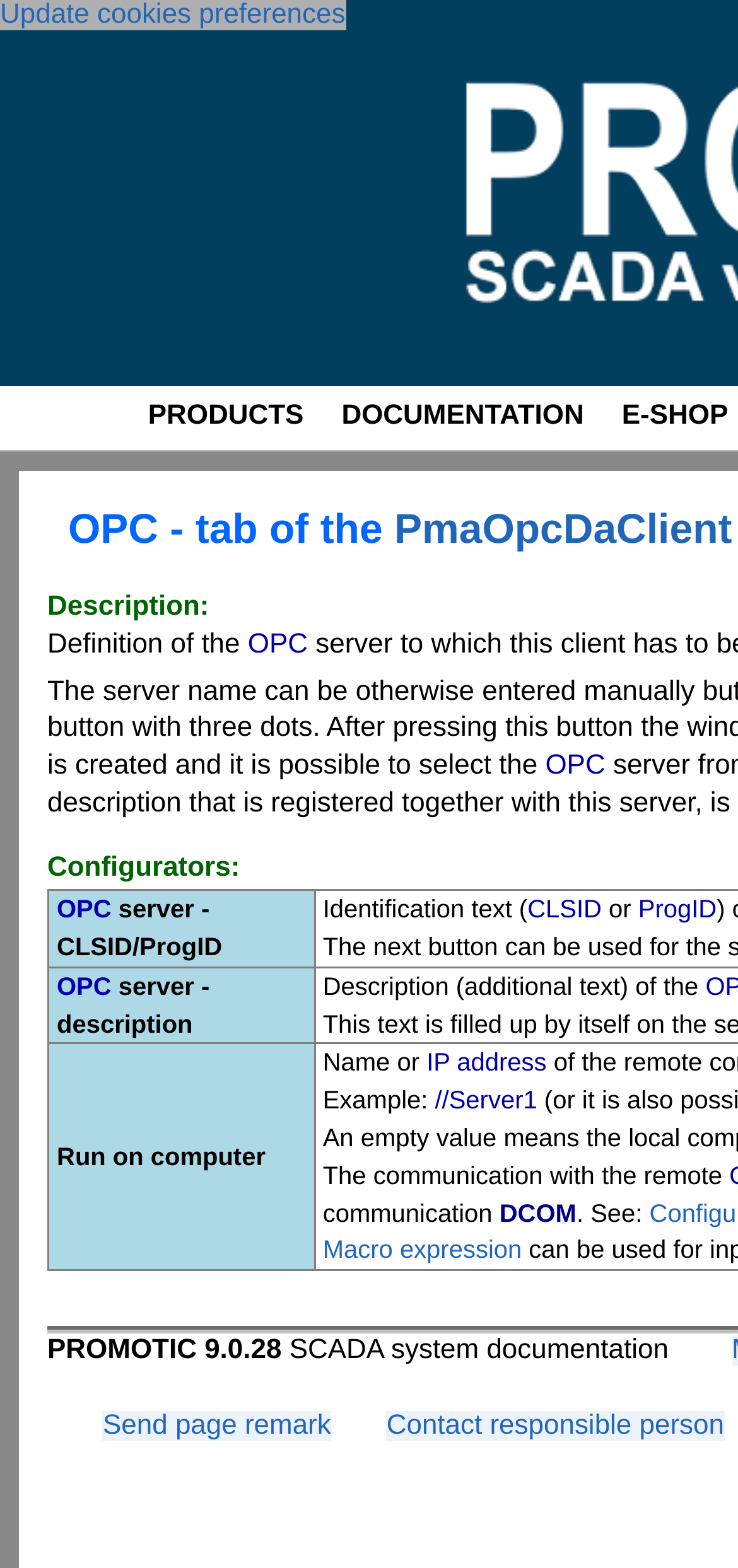What is OPC?
From the screenshot, provide a brief answer in one word or phrase.

Definition of the OPC